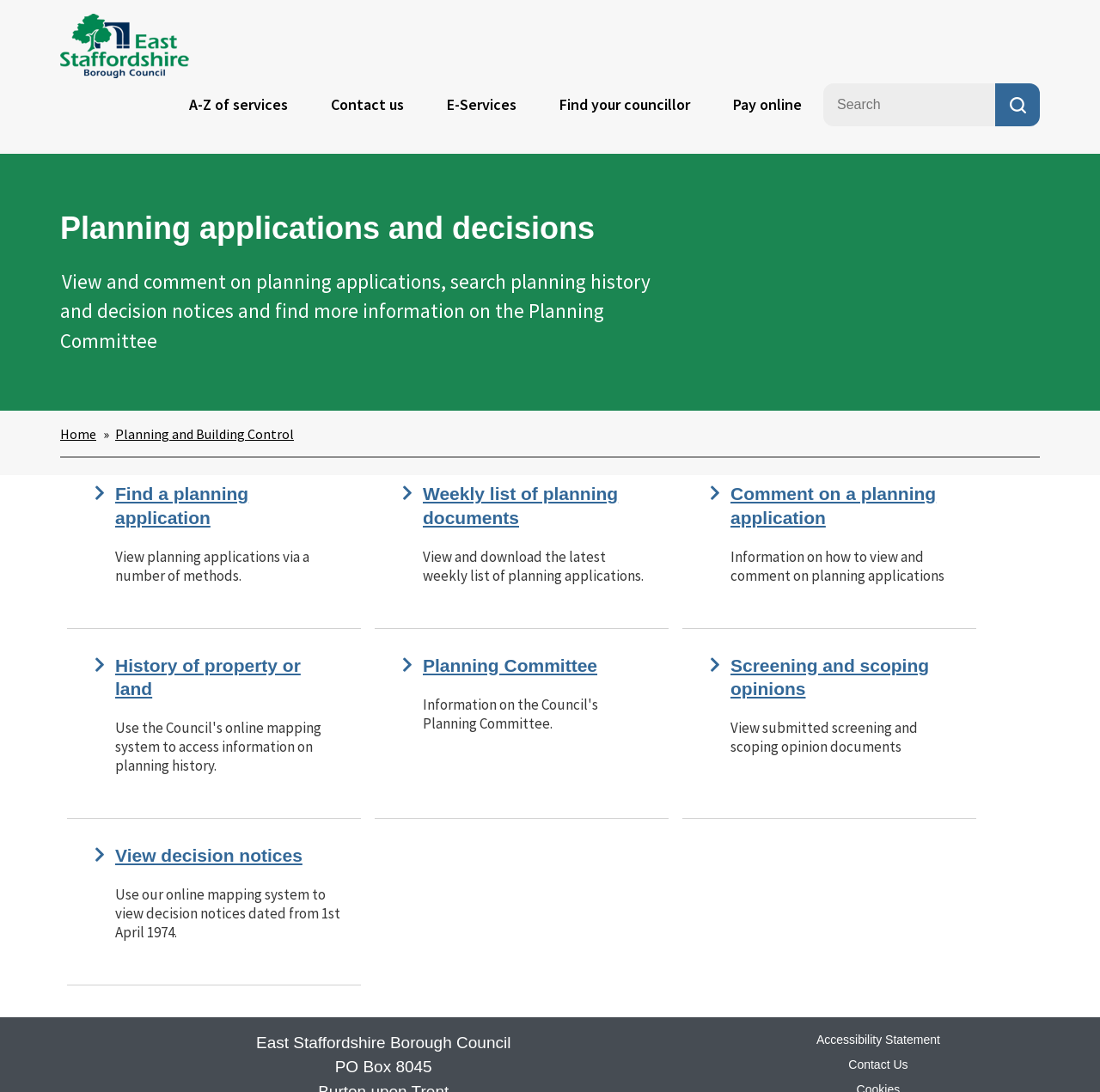Craft a detailed narrative of the webpage's structure and content.

The webpage is about planning applications and decisions provided by East Staffordshire Borough Council. At the top, there is a link to skip to the main content, followed by the council's logo and a navigation menu with links to various services, including A-Z of services, contact us, E-Services, find your councillor, and pay online. 

Below the navigation menu, there is a heading that reads "Planning applications and decisions" and a brief description of the page's content. A search box and an "Apply" button are located to the right of the heading. 

The main content of the page is divided into sections, each with a heading and a brief description. The sections include "Find a planning application", "Weekly list of planning documents", "Comment on a planning application", "History of property or land", "Planning Committee", "Screening and scoping opinions", and "View decision notices". Each section has a link to more information or to perform the described action.

At the bottom of the page, there is a footer section with the council's name and address, as well as links to the accessibility statement and contact us page.